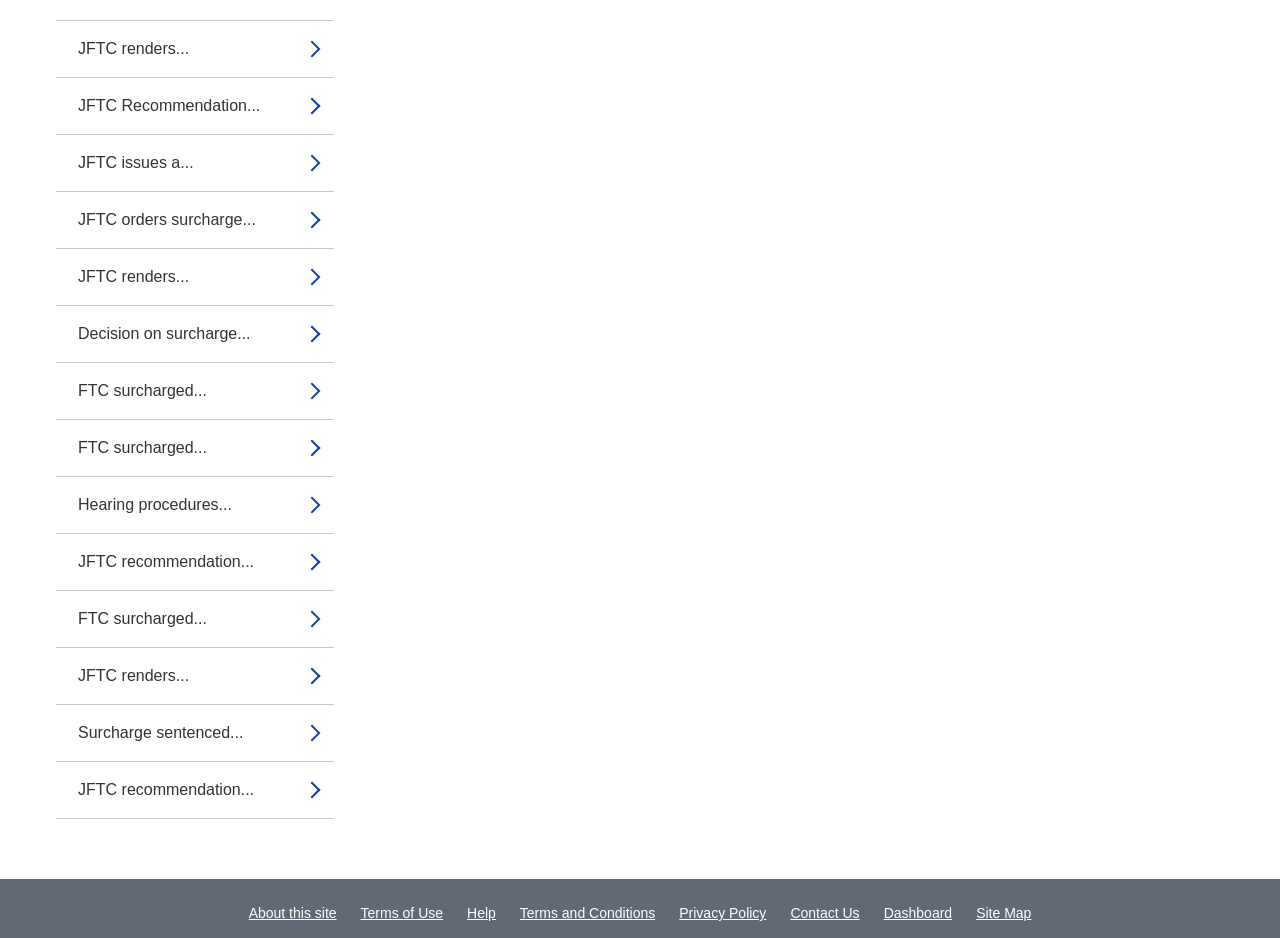Please mark the clickable region by giving the bounding box coordinates needed to complete this instruction: "View JFTC renders information".

[0.044, 0.022, 0.261, 0.082]